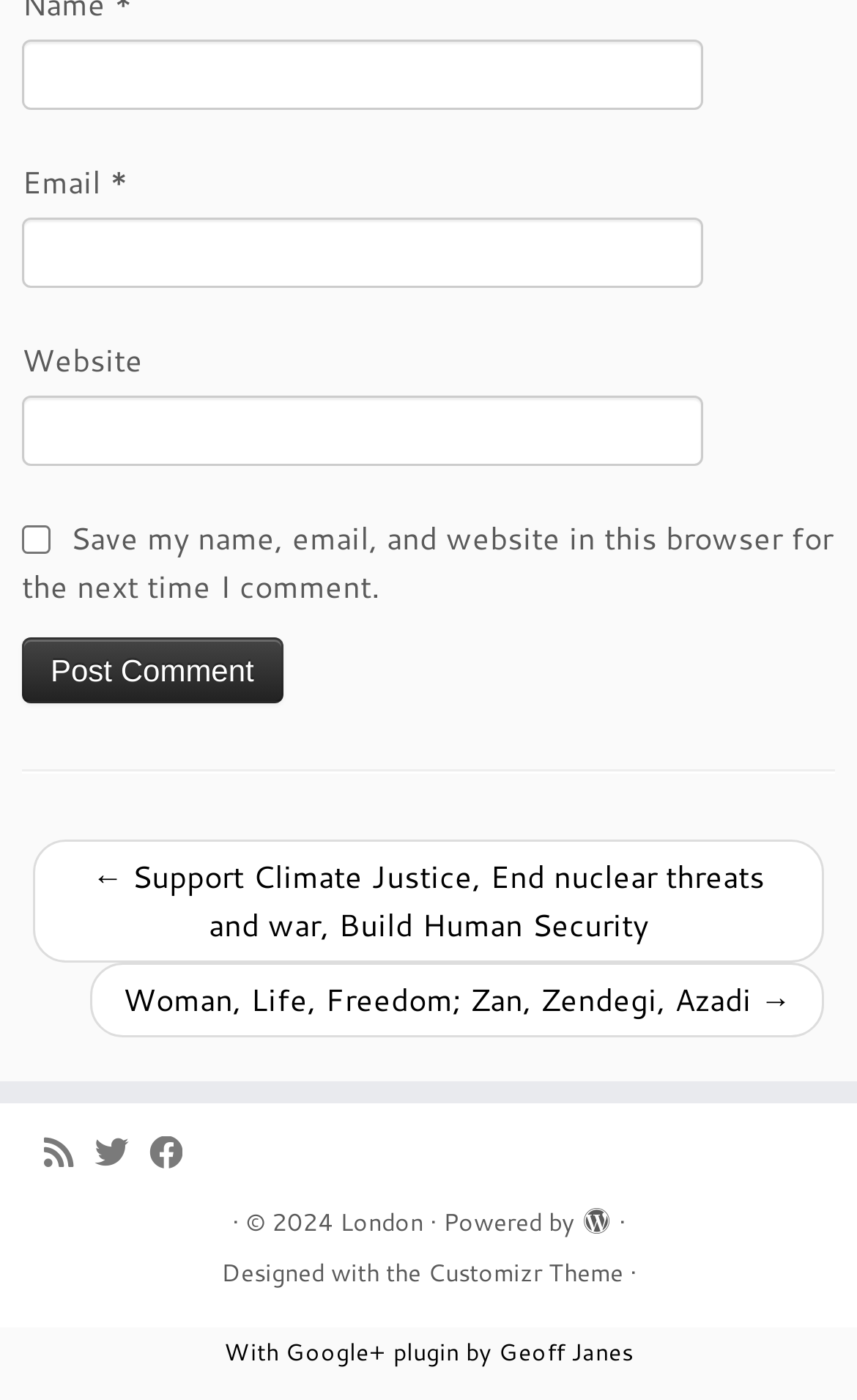Kindly provide the bounding box coordinates of the section you need to click on to fulfill the given instruction: "Enter your name".

[0.026, 0.028, 0.821, 0.078]